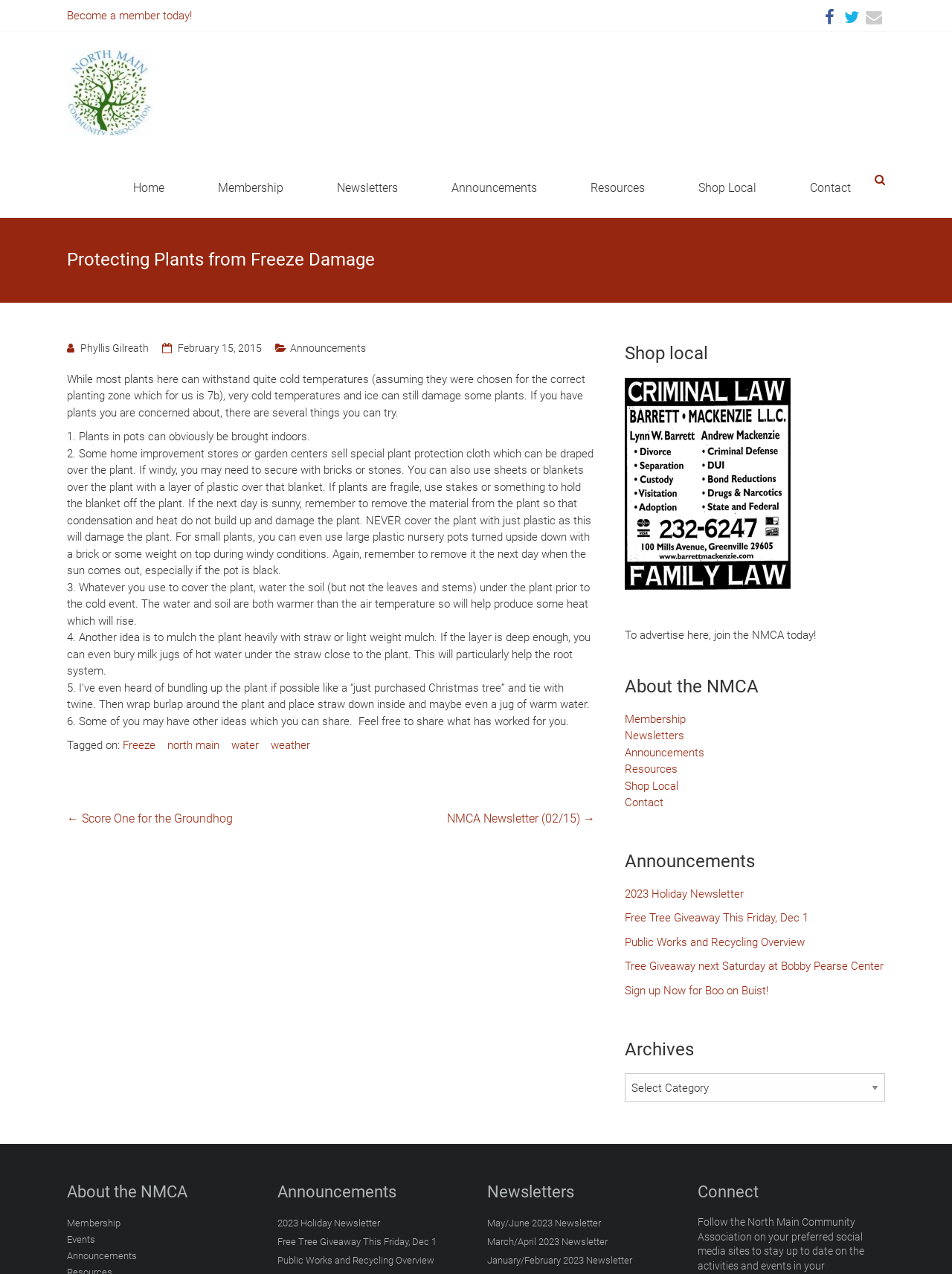What is the author of the article?
Use the image to give a comprehensive and detailed response to the question.

I found the author's name 'Phyllis Gilreath' by looking at the link 'Phyllis Gilreath' located below the heading 'Protecting Plants from Freeze Damage', which indicates that she is the author of the article.